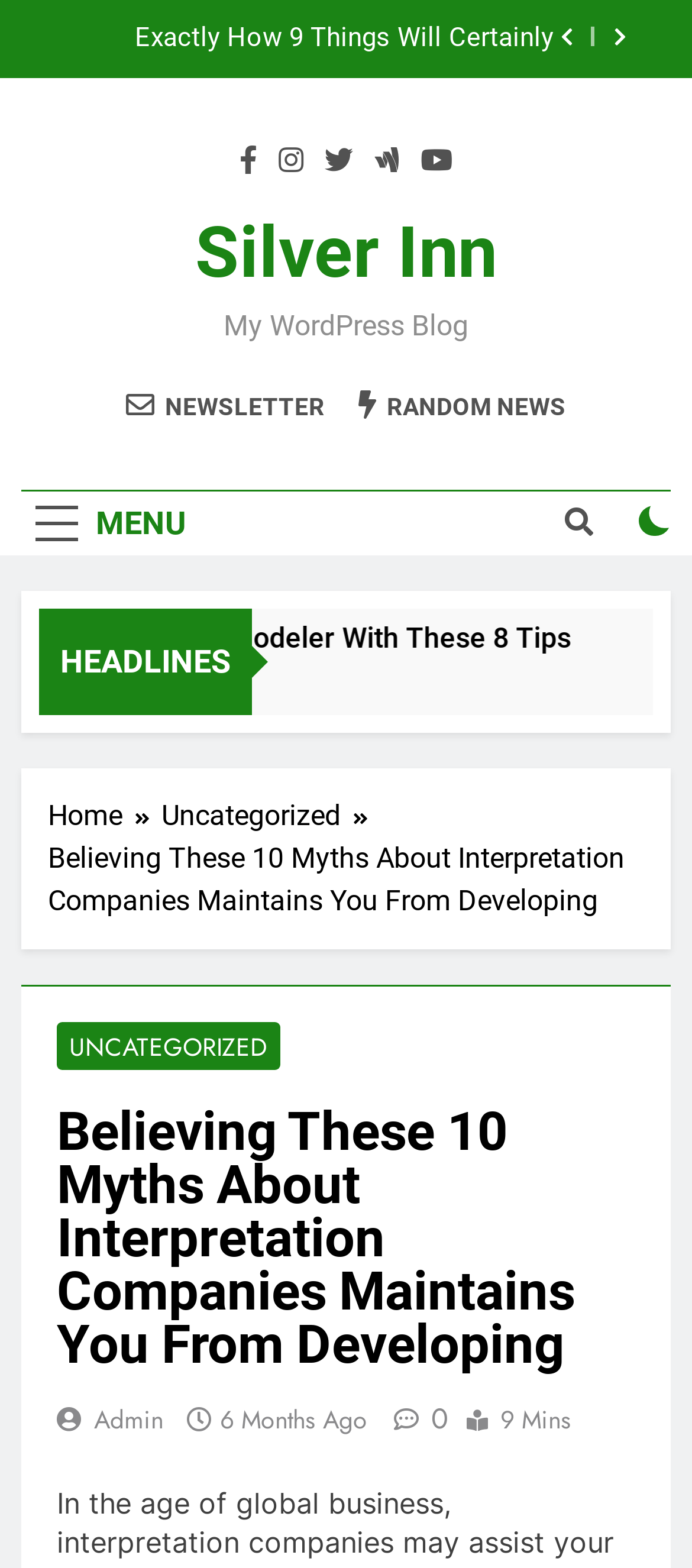Identify the bounding box coordinates for the region of the element that should be clicked to carry out the instruction: "Click the menu button". The bounding box coordinates should be four float numbers between 0 and 1, i.e., [left, top, right, bottom].

[0.031, 0.313, 0.29, 0.354]